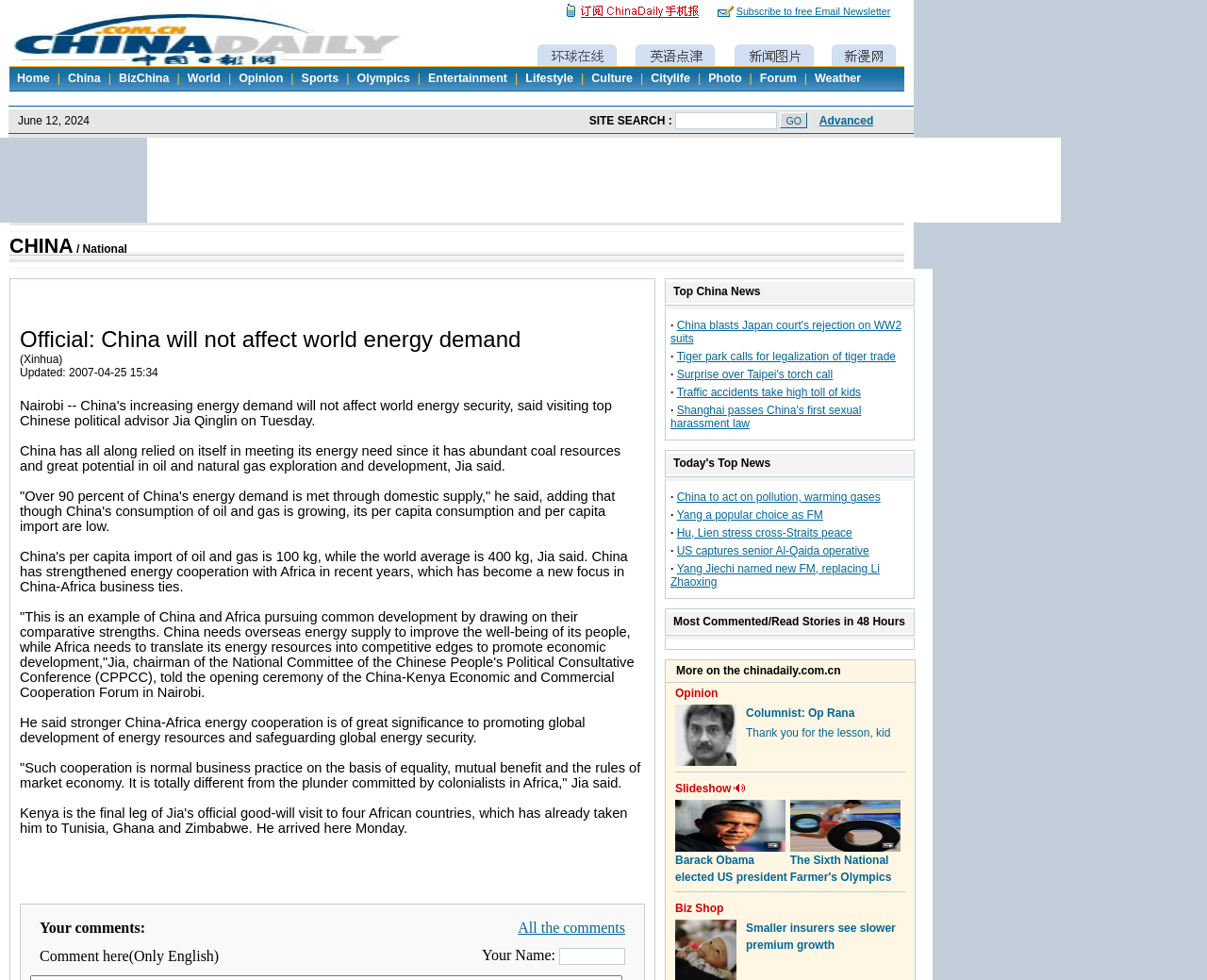Reply to the question with a single word or phrase:
How many links are there in the top navigation menu?

14